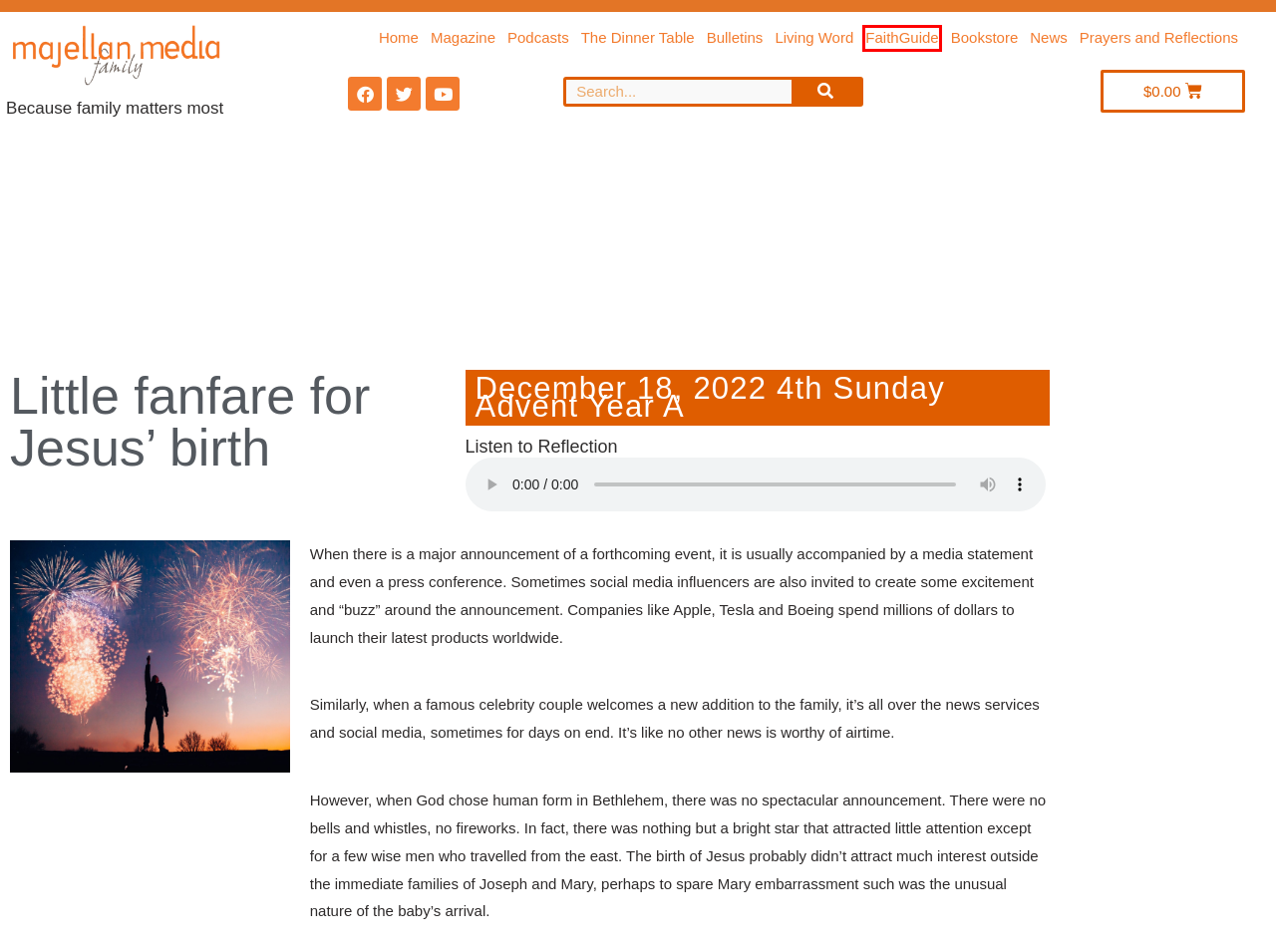Observe the provided screenshot of a webpage that has a red rectangle bounding box. Determine the webpage description that best matches the new webpage after clicking the element inside the red bounding box. Here are the candidates:
A. Shop – Majellan Media
B. News – Majellan Media
C. The Dinner Table – Majellan Media
D. Your Prayers – Majellan Media
E. FaithGuide – Majellan Media
F. Living Word – Majellan Media
G. The Majellan Magazine – Majellan Media
H. Podcasts – Majellan Media

E